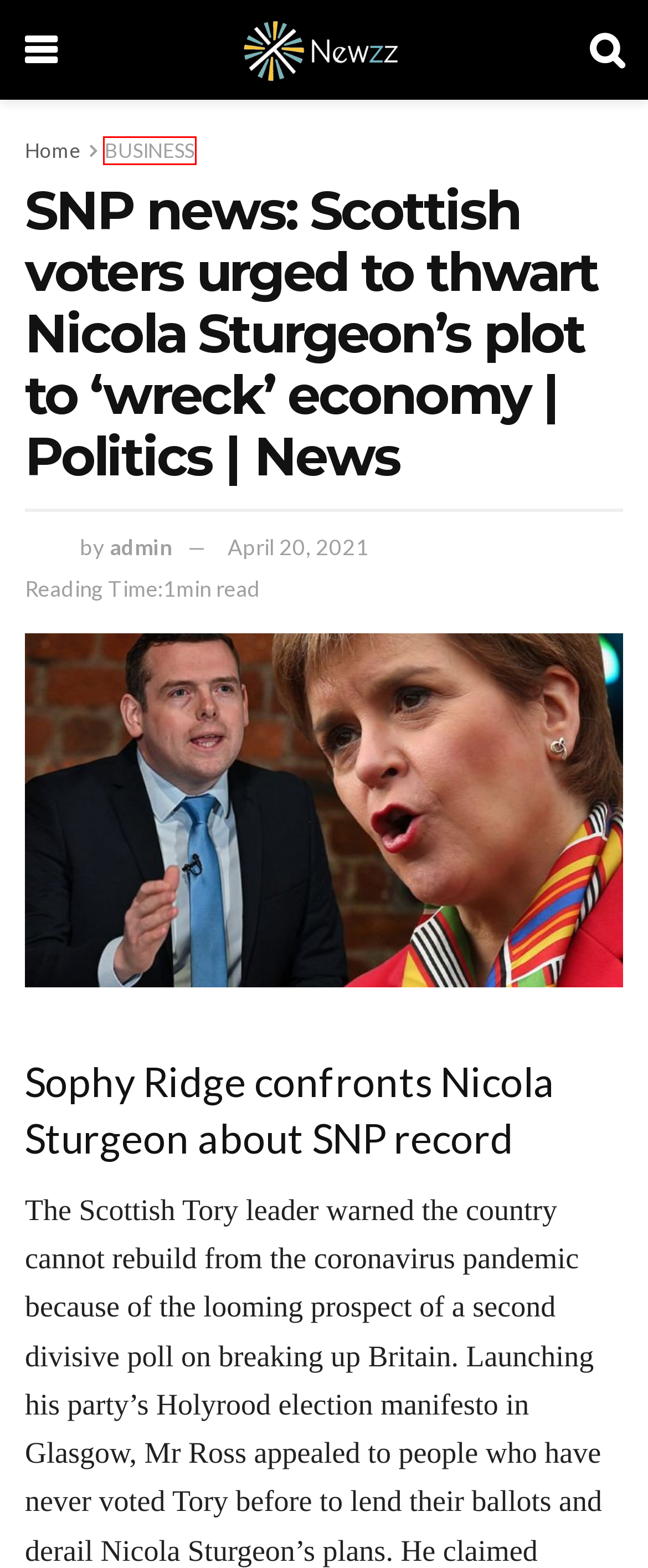With the provided screenshot showing a webpage and a red bounding box, determine which webpage description best fits the new page that appears after clicking the element inside the red box. Here are the options:
A. AUTOMOBILE Archives - Newzz
B. admin, Author at Newzz
C. BUSINESS Archives - Newzz
D. MARKETS Archives - Newzz
E. BLOCKCHAIN / CRYPTOCURRENCY Archives - Newzz
F. HOME IMPROVEMENT Archives - Newzz
G. Newzz
H. Money blog: Thailand wants you to move there for work on digital nomad visa | UK News - Newzz

C